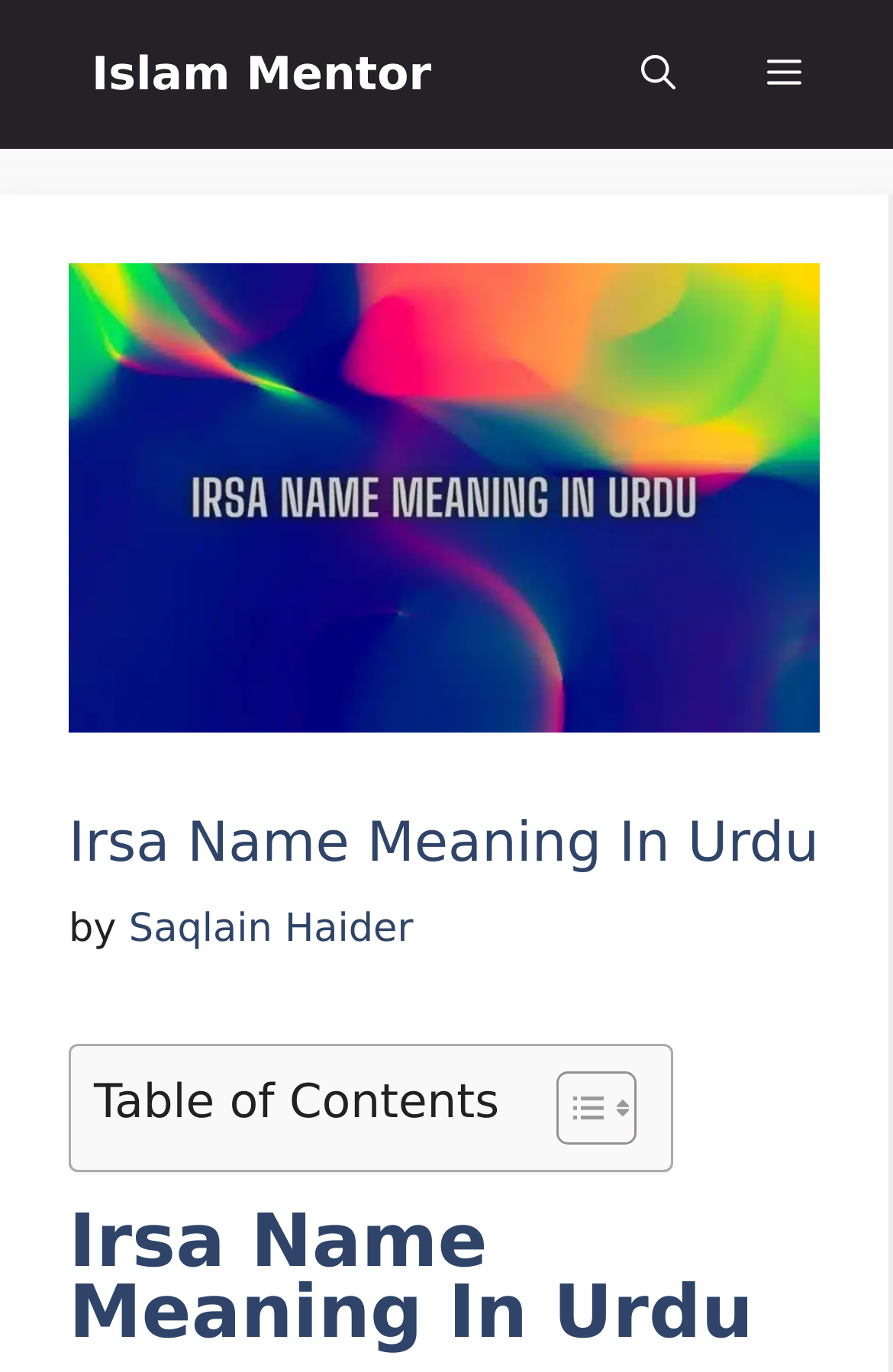Bounding box coordinates should be provided in the format (top-left x, top-left y, bottom-right x, bottom-right y) with all values between 0 and 1. Identify the bounding box for this UI element: Islam Mentor

[0.103, 0.0, 0.483, 0.108]